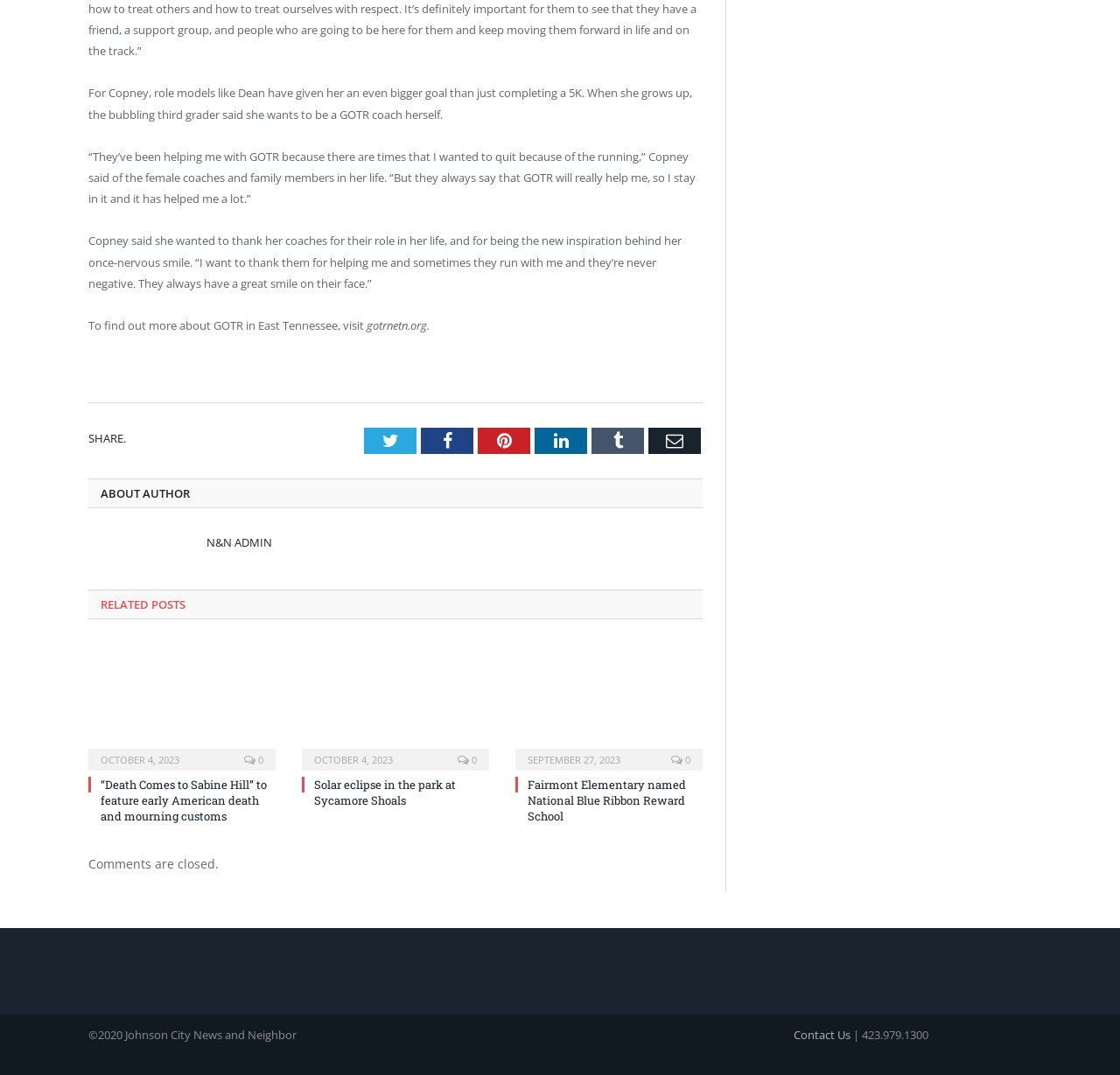Identify the bounding box coordinates of the clickable region required to complete the instruction: "View related post 'Death Comes to Sabine Hill'". The coordinates should be given as four float numbers within the range of 0 and 1, i.e., [left, top, right, bottom].

[0.079, 0.599, 0.246, 0.713]